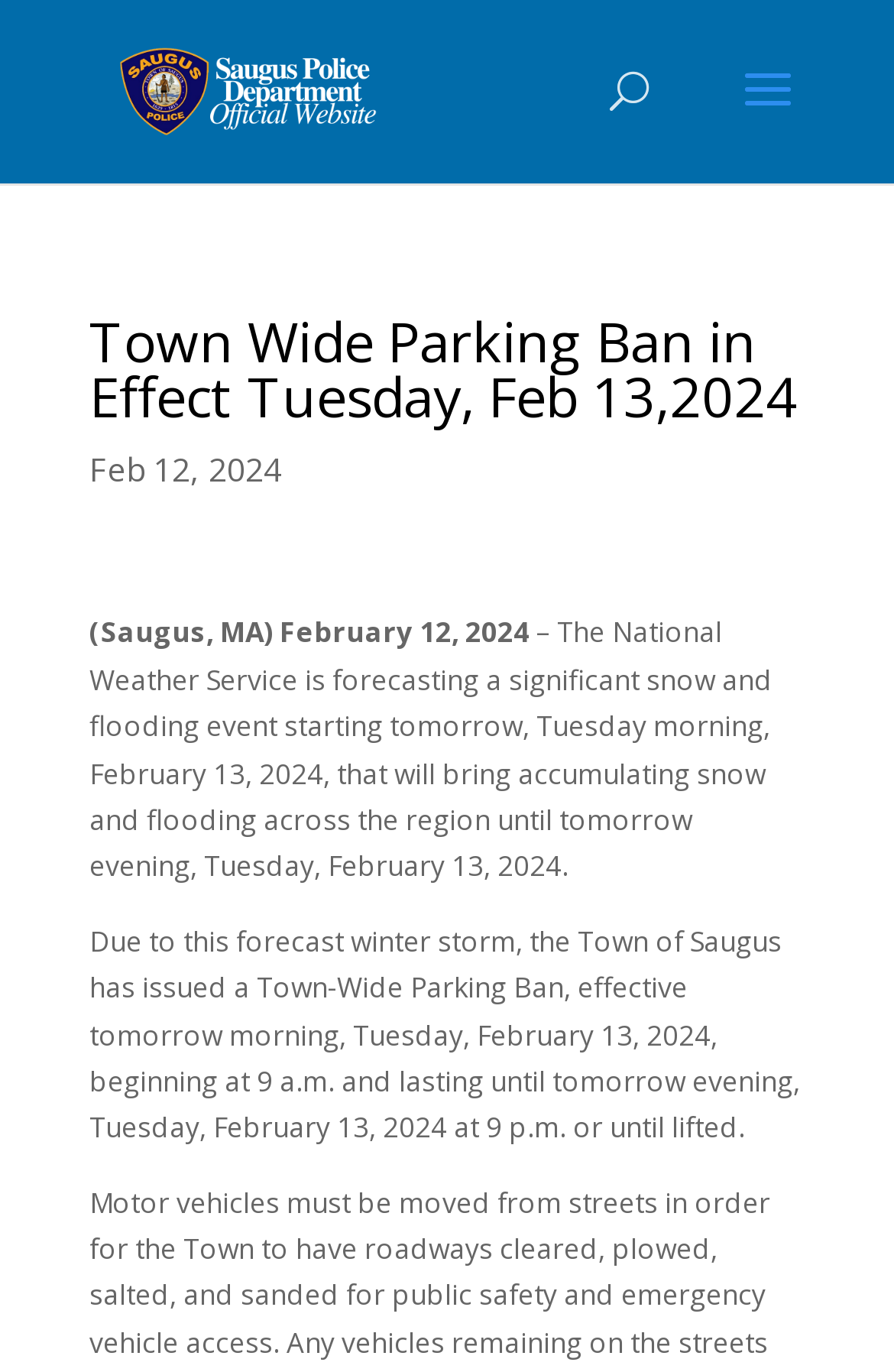From the element description alt="Saugus Police Department", predict the bounding box coordinates of the UI element. The coordinates must be specified in the format (top-left x, top-left y, bottom-right x, bottom-right y) and should be within the 0 to 1 range.

[0.108, 0.051, 0.456, 0.079]